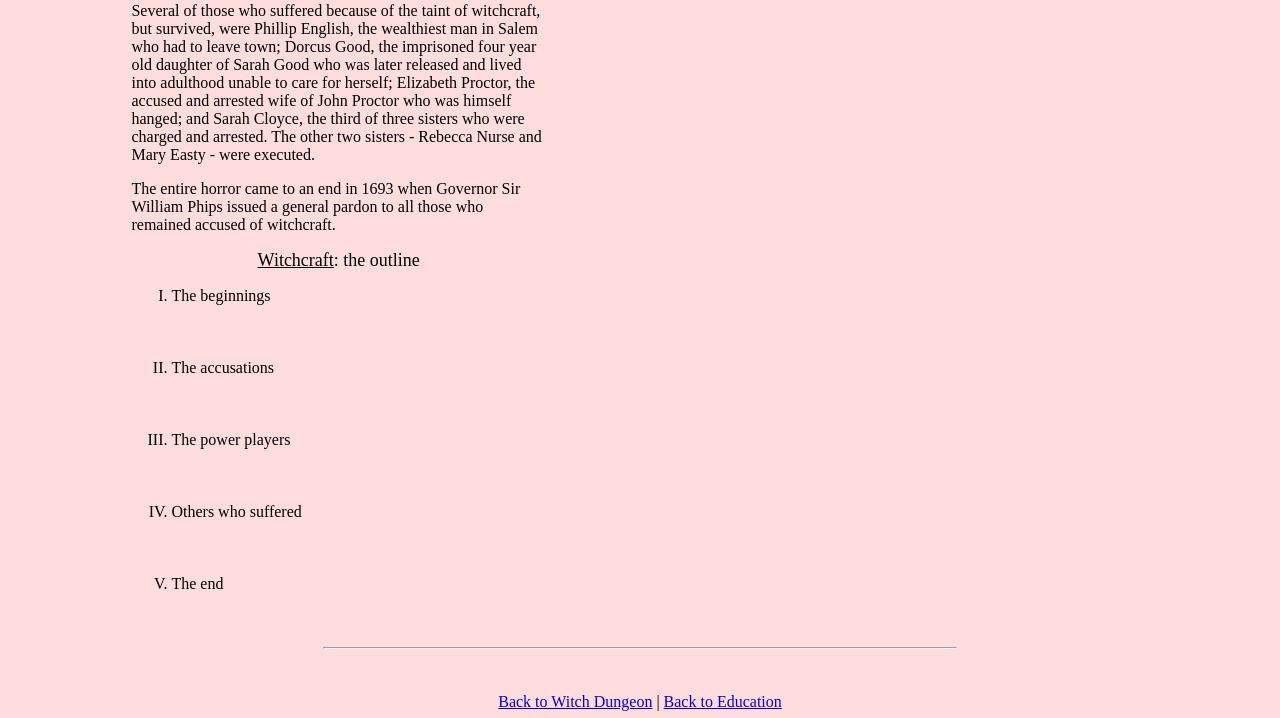Using the webpage screenshot, find the UI element described by Back to Witch Dungeon. Provide the bounding box coordinates in the format (top-left x, top-left y, bottom-right x, bottom-right y), ensuring all values are floating point numbers between 0 and 1.

[0.389, 0.965, 0.51, 0.989]